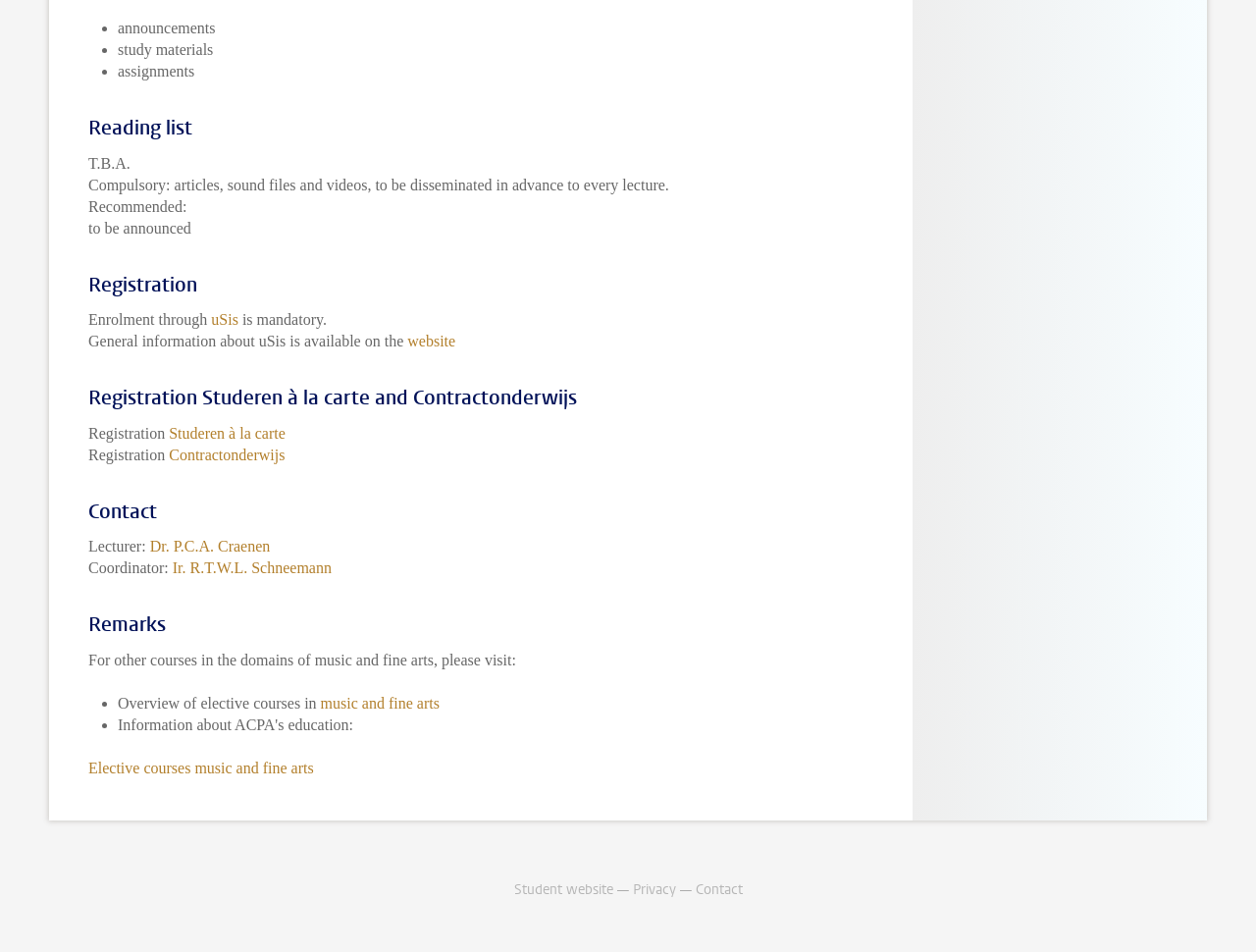Specify the bounding box coordinates of the area to click in order to execute this command: 'contact 'Dr. P.C.A. Craenen''. The coordinates should consist of four float numbers ranging from 0 to 1, and should be formatted as [left, top, right, bottom].

[0.119, 0.565, 0.215, 0.582]